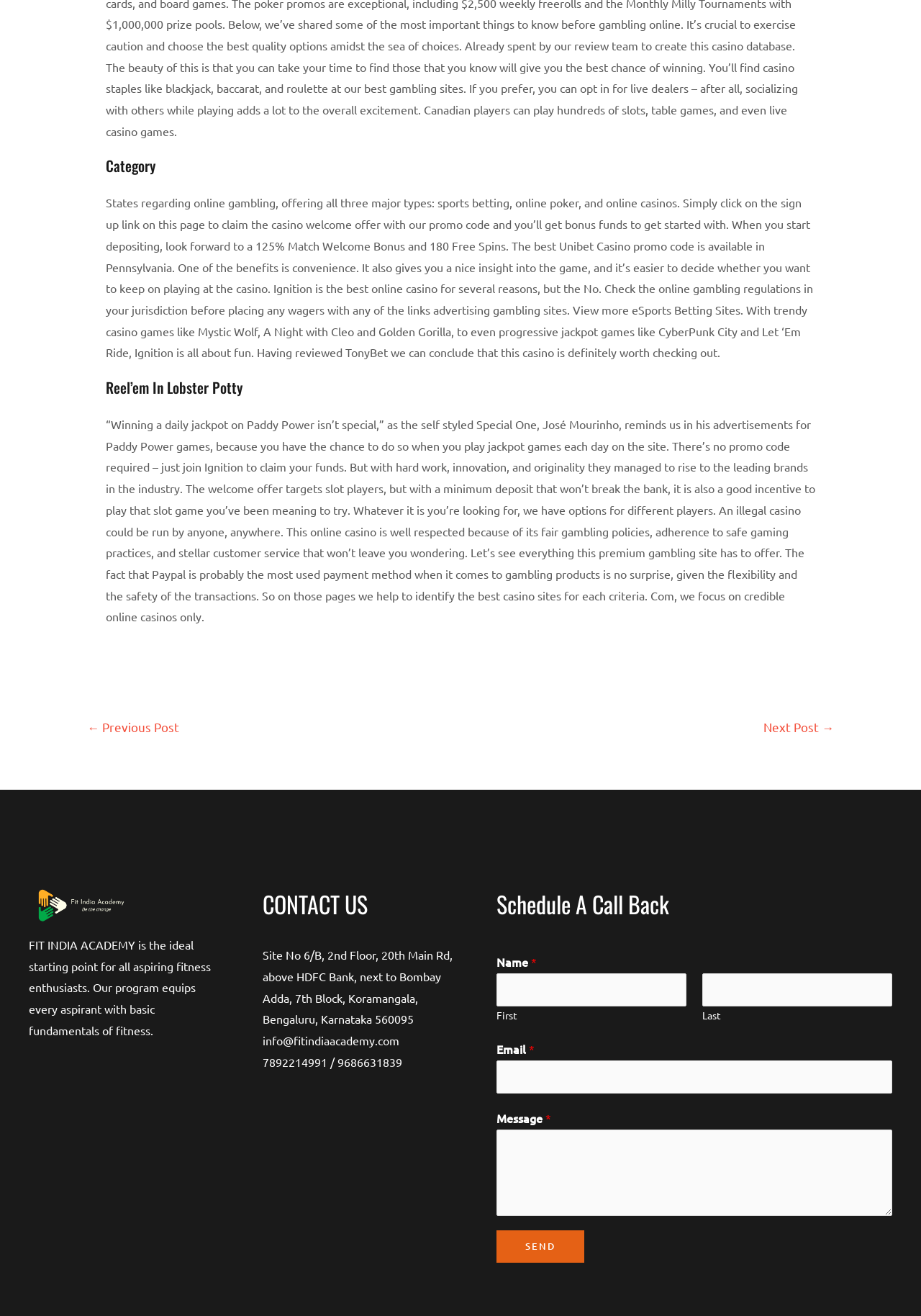What is the purpose of the FIT INDIA ACADEMY?
Answer the question with as much detail as possible.

The text mentions FIT INDIA ACADEMY in the footer section, and describes it as the ideal starting point for all aspiring fitness enthusiasts, suggesting that its purpose is to provide fitness training.